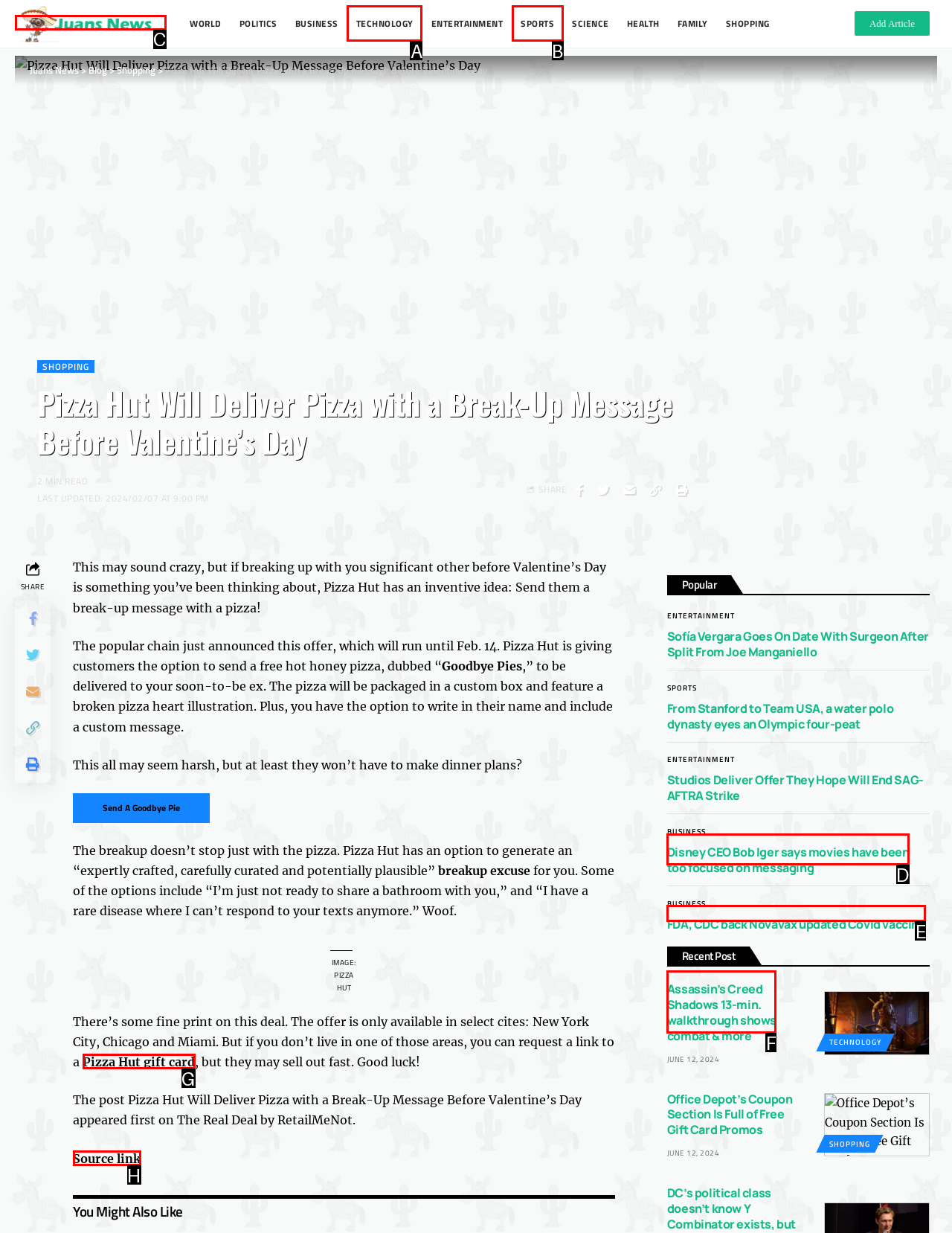From the options shown in the screenshot, tell me which lettered element I need to click to complete the task: Click the 'Pizza Hut gift card' link.

G